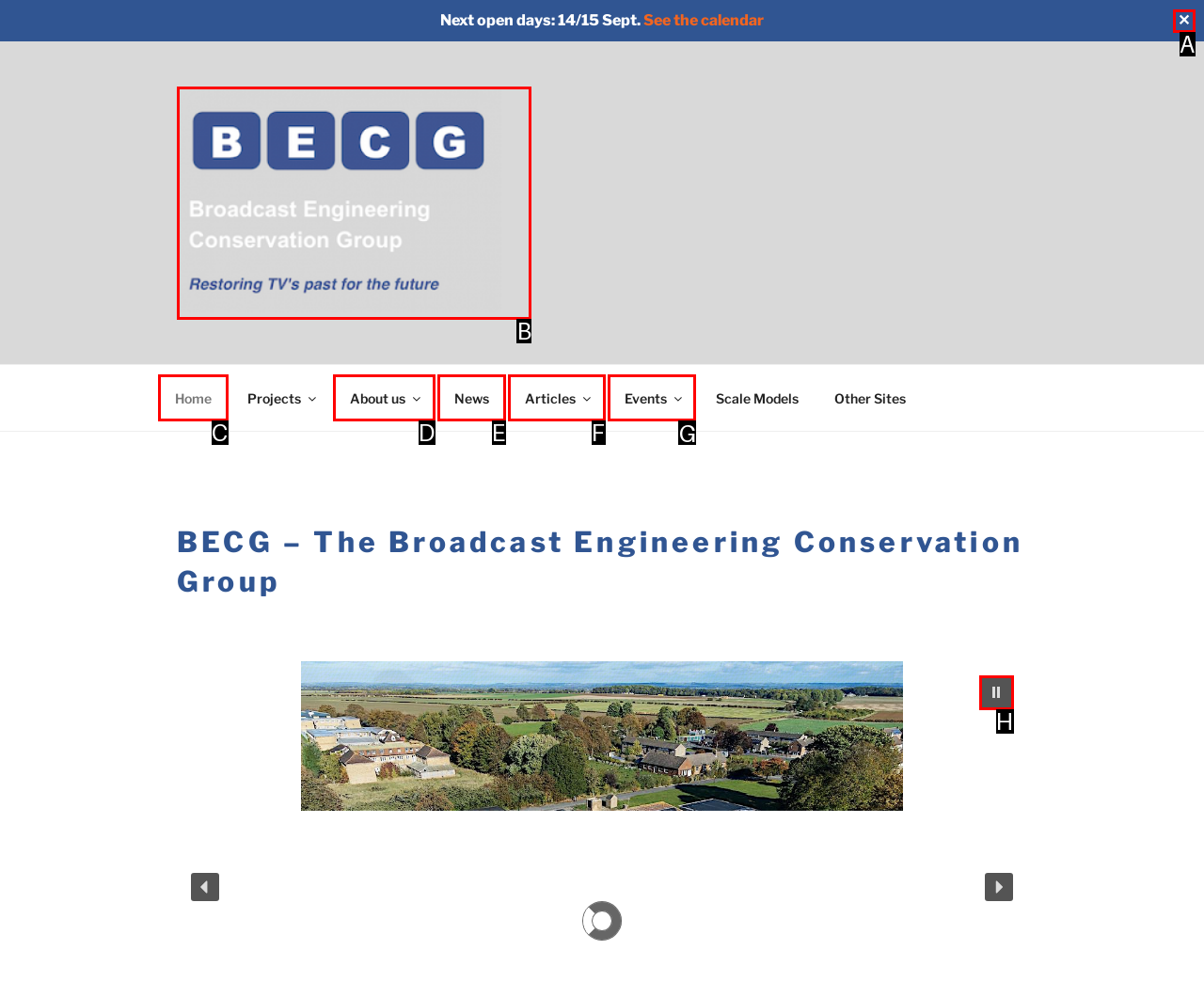Which option should be clicked to execute the task: Go to 'Events'?
Reply with the letter of the chosen option.

G